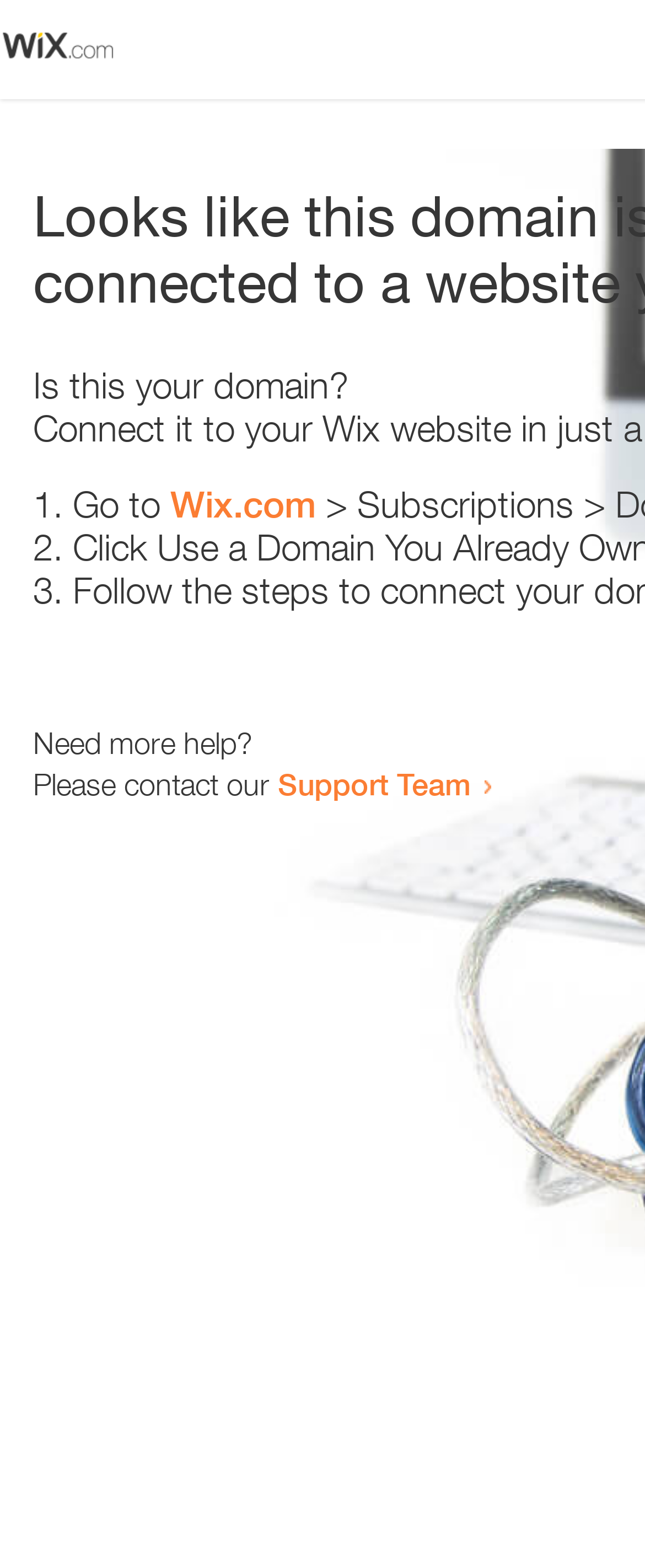Create a detailed narrative of the webpage’s visual and textual elements.

The webpage appears to be an error page, with a small image at the top left corner. Below the image, there is a question "Is this your domain?" in a prominent position. 

To the right of the question, there is a numbered list with three items. The first item starts with "1." and suggests going to "Wix.com". The second item starts with "2." and the third item starts with "3.", but their contents are not specified. 

Below the list, there is a message "Need more help?" followed by a sentence "Please contact our Support Team" with a link to the Support Team. The link is positioned to the right of the sentence.